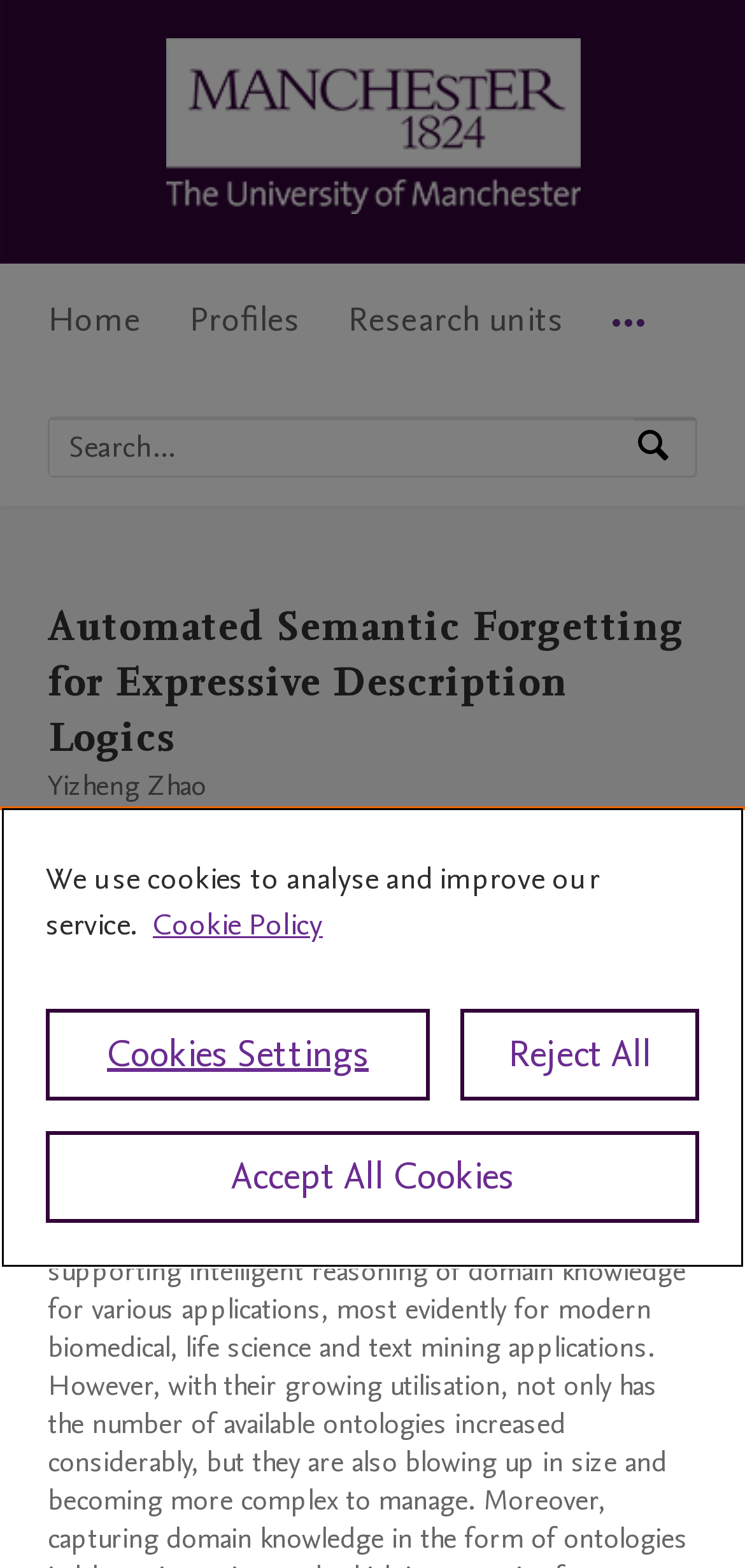Find the bounding box coordinates of the element I should click to carry out the following instruction: "Go to Research Explorer The University of Manchester Home".

[0.222, 0.117, 0.778, 0.144]